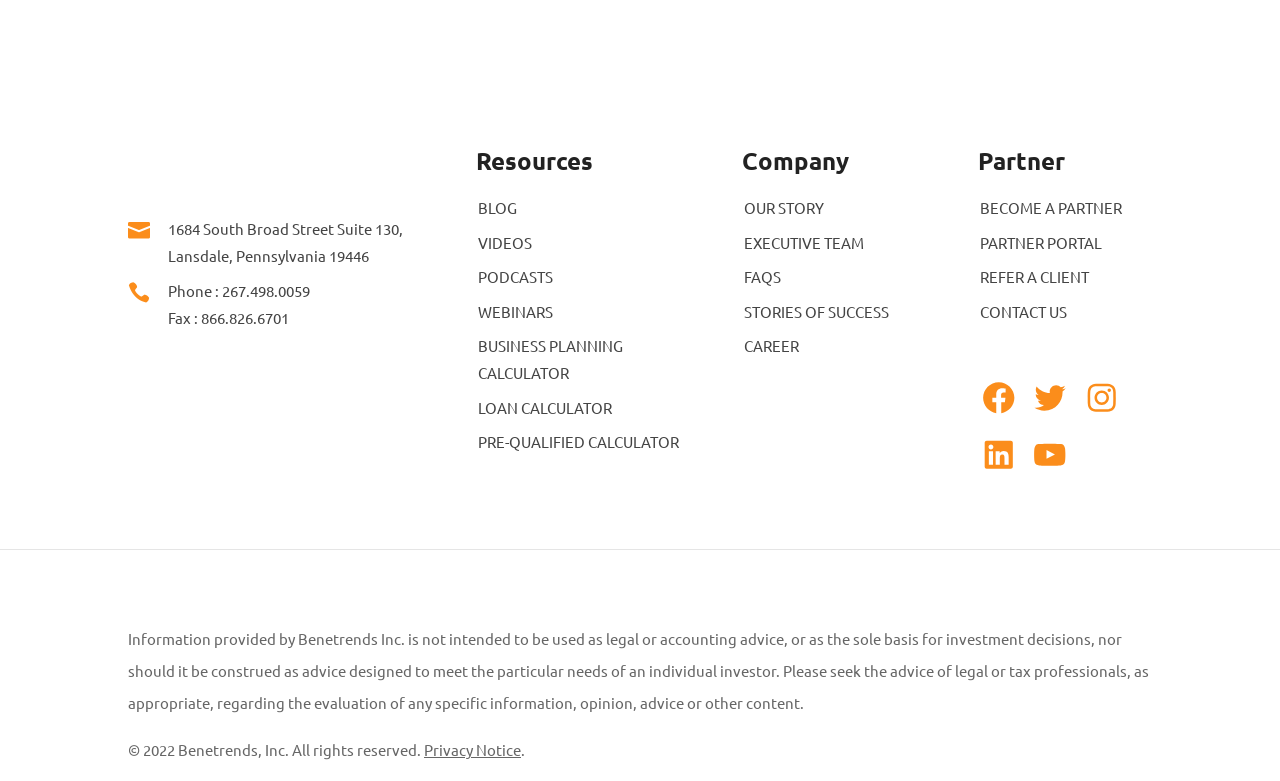Locate the bounding box coordinates of the region to be clicked to comply with the following instruction: "Check business planning calculator". The coordinates must be four float numbers between 0 and 1, in the form [left, top, right, bottom].

[0.374, 0.431, 0.487, 0.49]